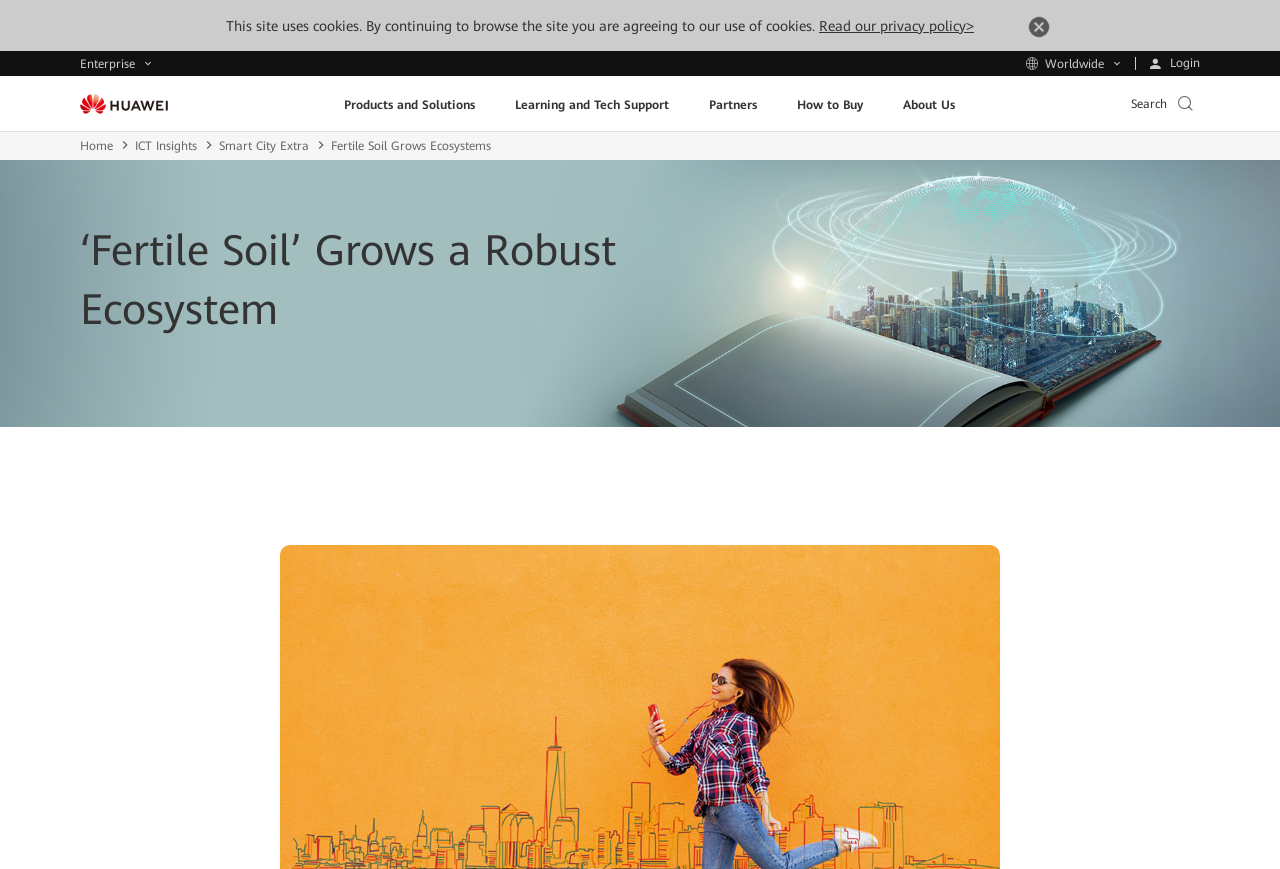Is there a search function on the webpage?
Using the image as a reference, give an elaborate response to the question.

I found a 'Search' link on the top right corner of the webpage, which indicates that there is a search function available.